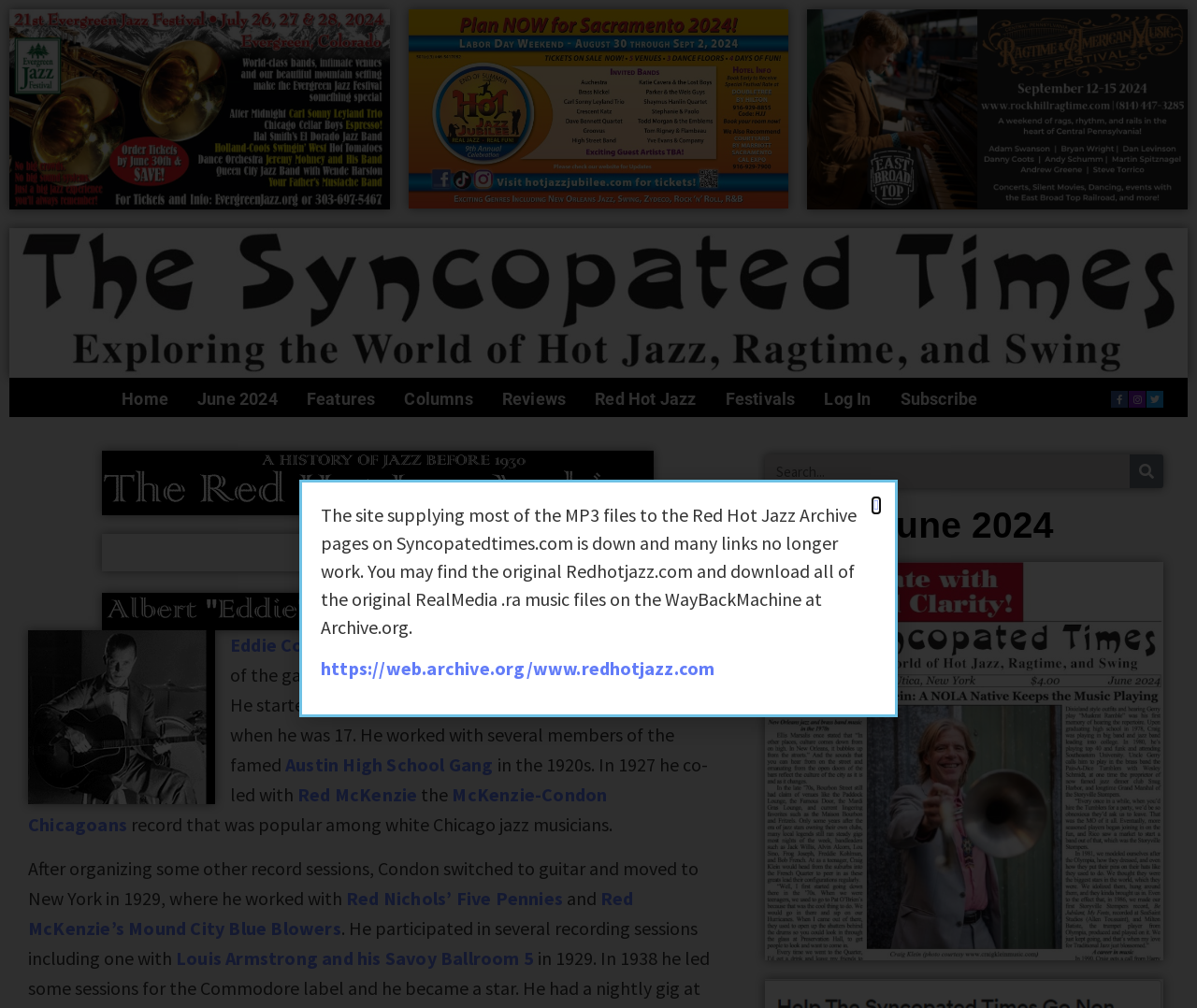What is the name of the school Eddie Condon was associated with?
Using the image, provide a concise answer in one word or a short phrase.

Austin High School